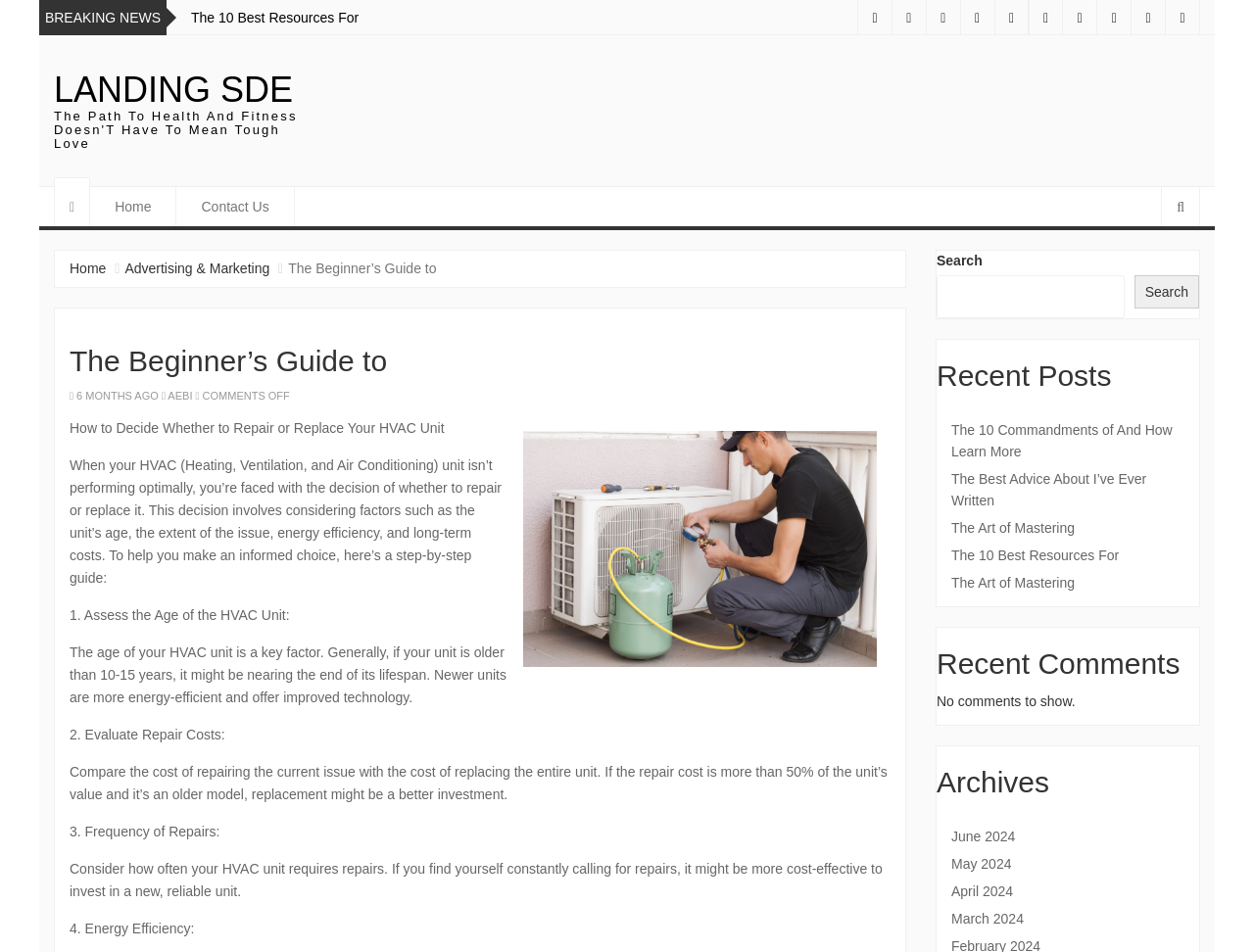Locate the bounding box coordinates of the clickable region necessary to complete the following instruction: "Click on the 'LANDING SDE' link". Provide the coordinates in the format of four float numbers between 0 and 1, i.e., [left, top, right, bottom].

[0.043, 0.073, 0.234, 0.115]